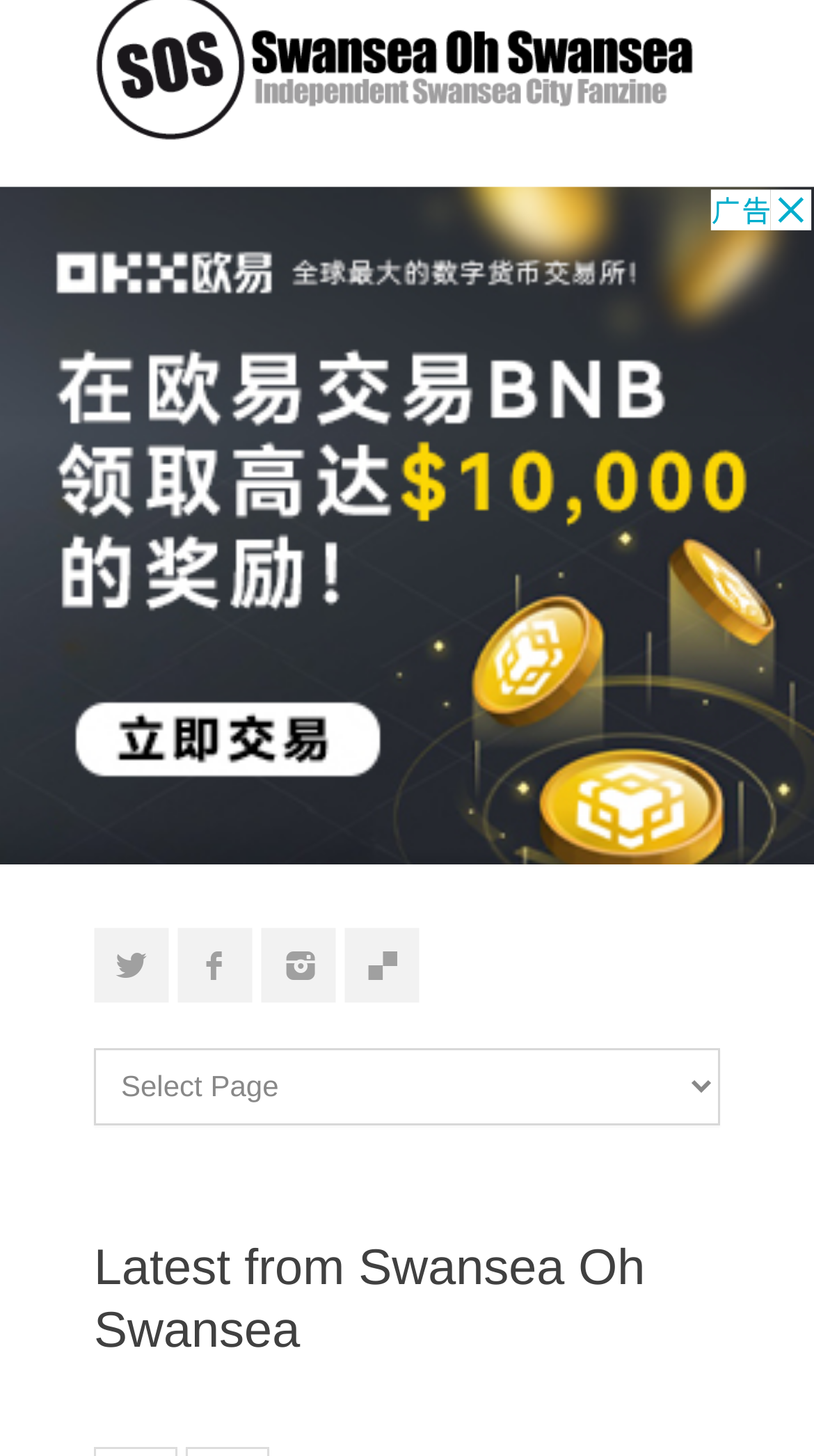Determine the bounding box coordinates of the UI element described by: "title="Twitter"".

[0.116, 0.637, 0.207, 0.688]